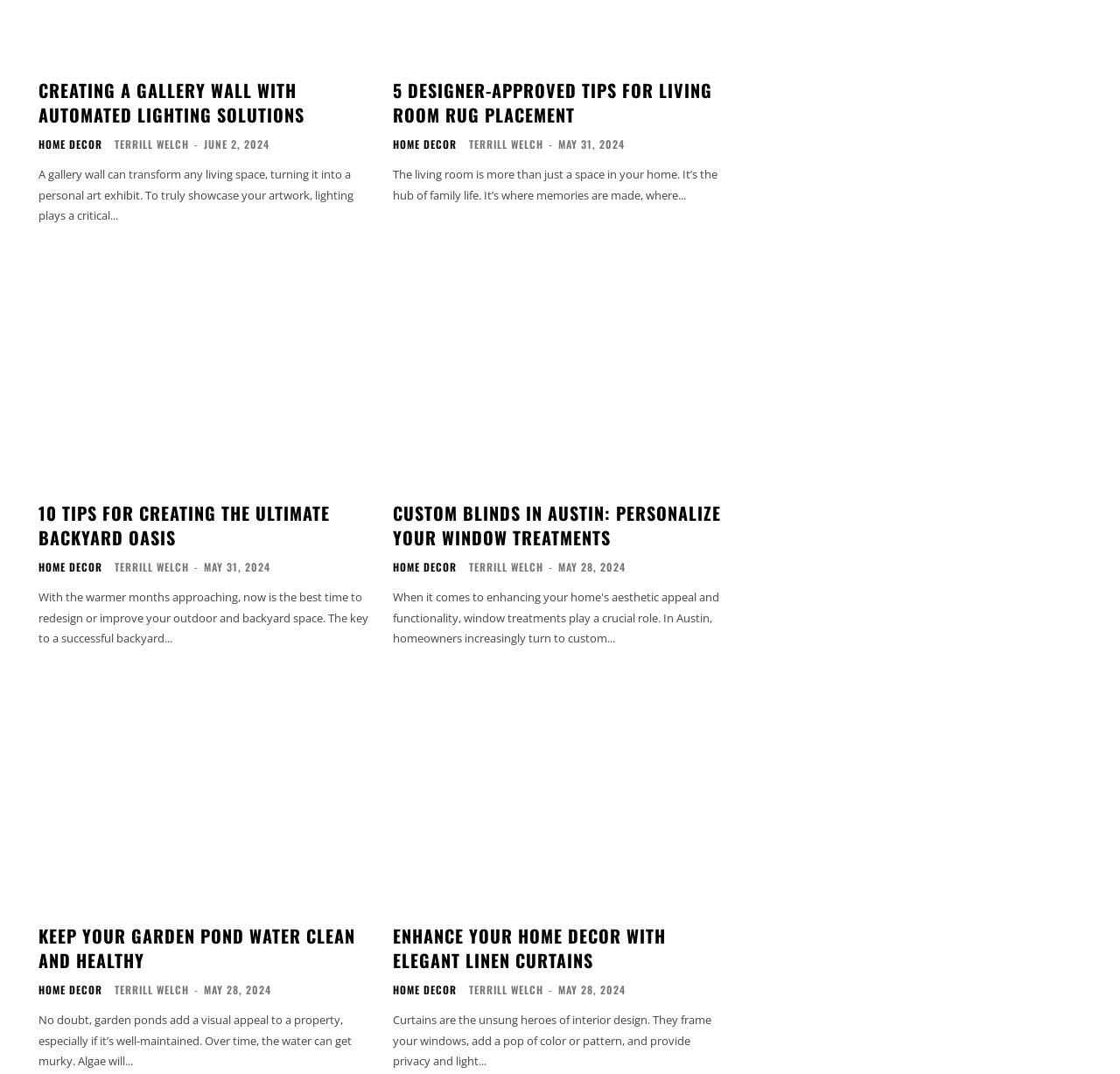Who is the author of the second article?
Please provide an in-depth and detailed response to the question.

The second article's author is mentioned as 'TERRILL WELCH', which is located below the article's heading and above the publication date.